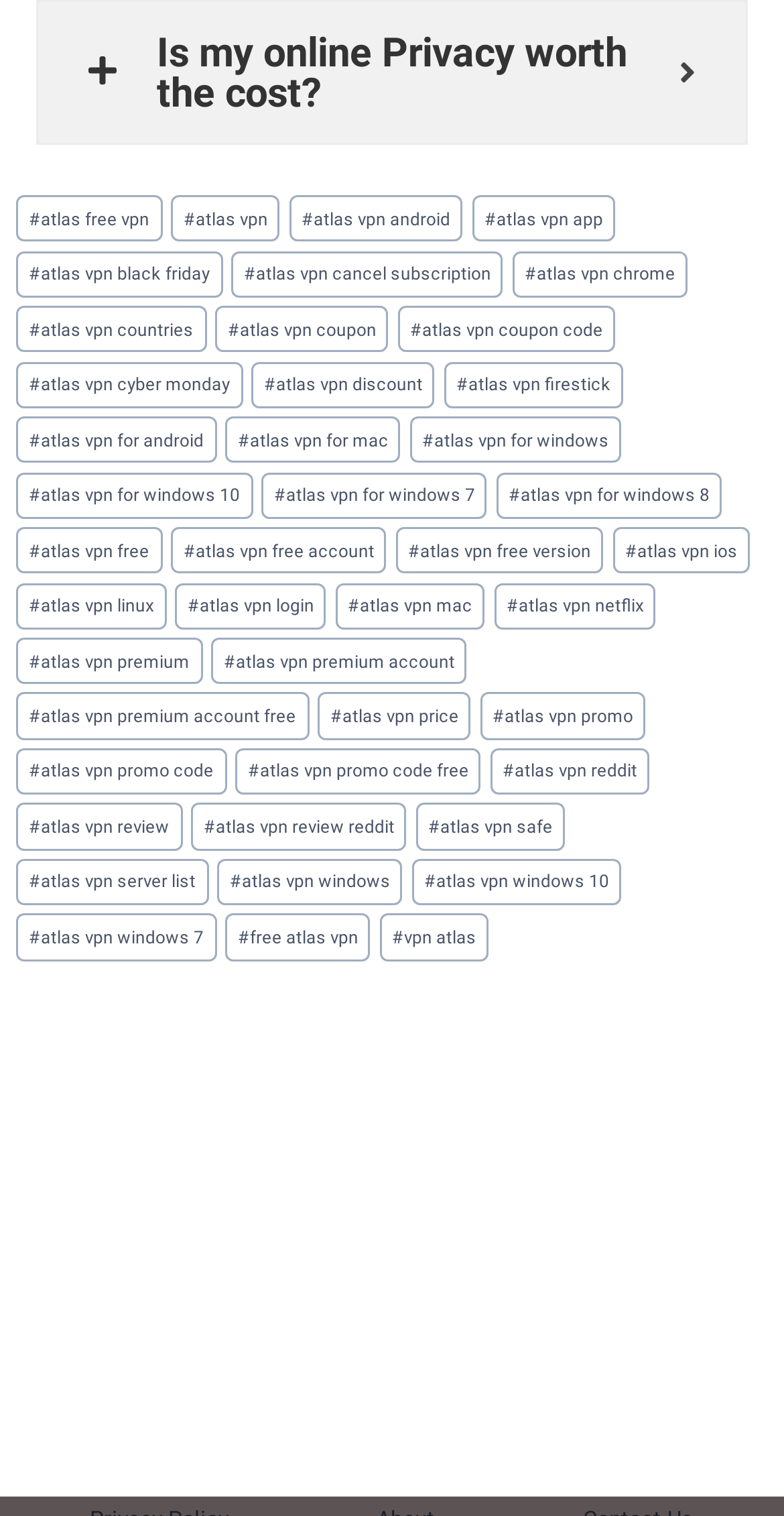Please find the bounding box coordinates of the section that needs to be clicked to achieve this instruction: "Click on Atlas VPN for Android link".

[0.021, 0.275, 0.276, 0.305]